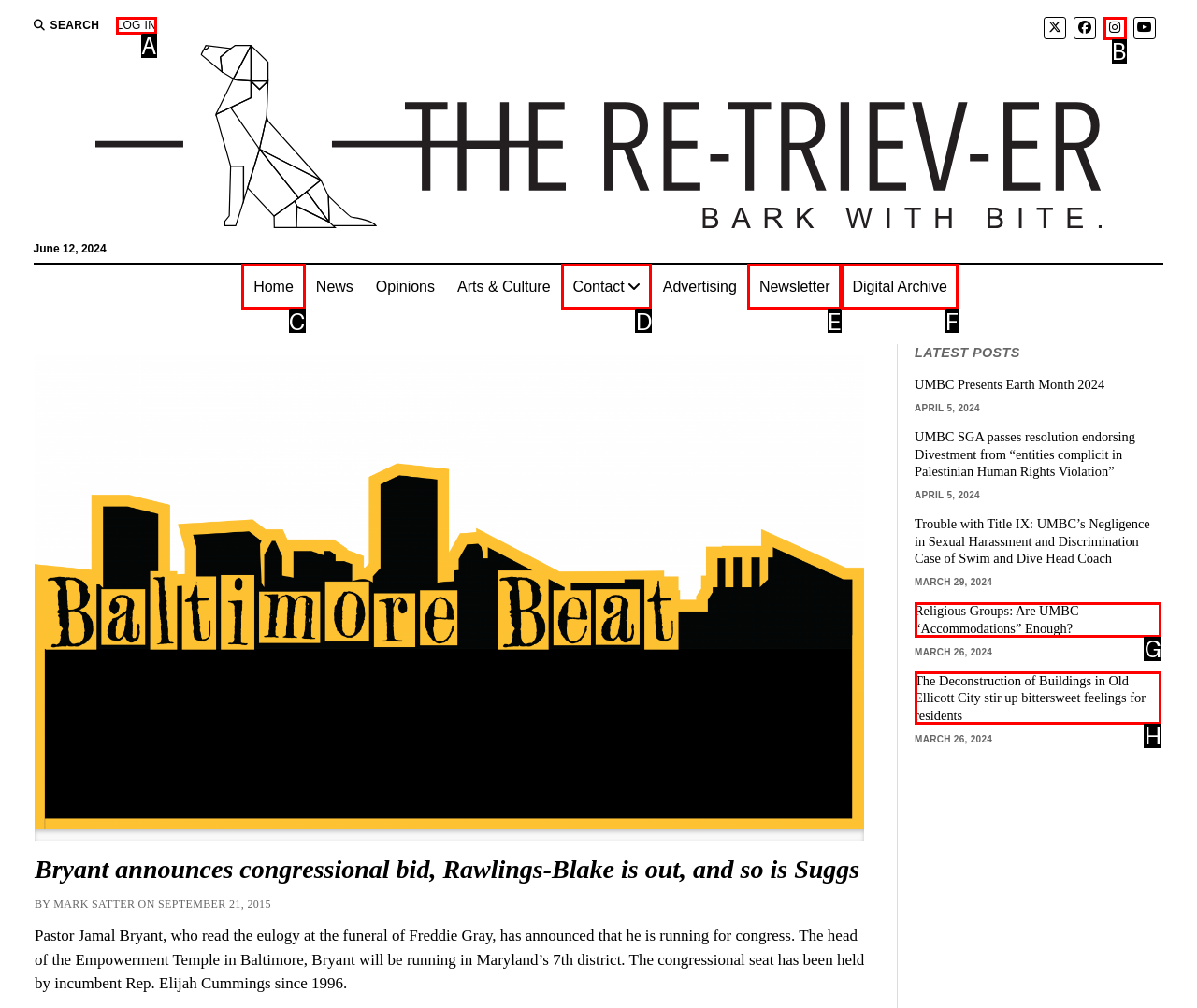Choose the HTML element to click for this instruction: visit the homepage Answer with the letter of the correct choice from the given options.

C